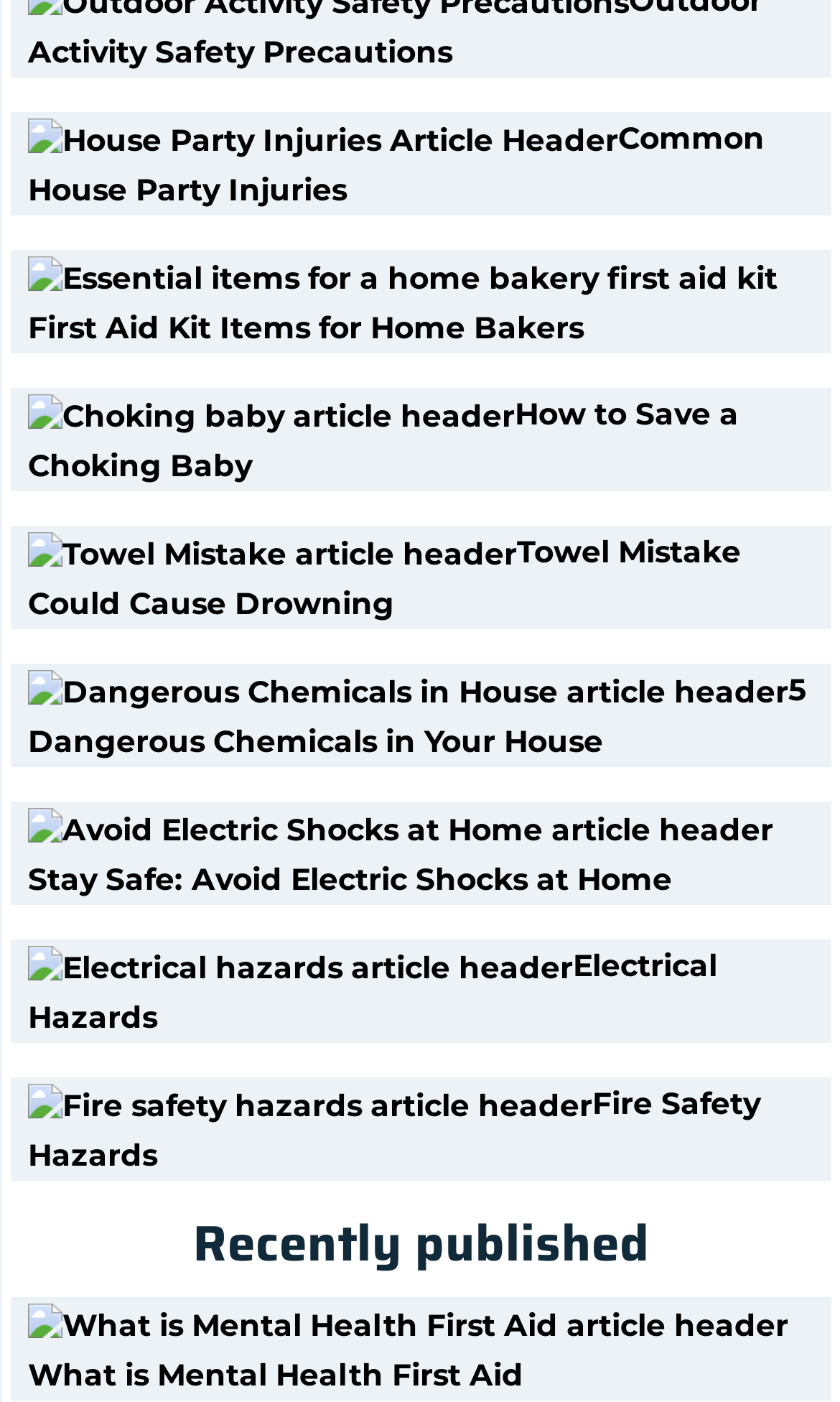What is the title of the last article?
Please elaborate on the answer to the question with detailed information.

I looked at the last link element, which has the description 'What is Mental Health First Aid article header', so the title of the last article is What is Mental Health First Aid.